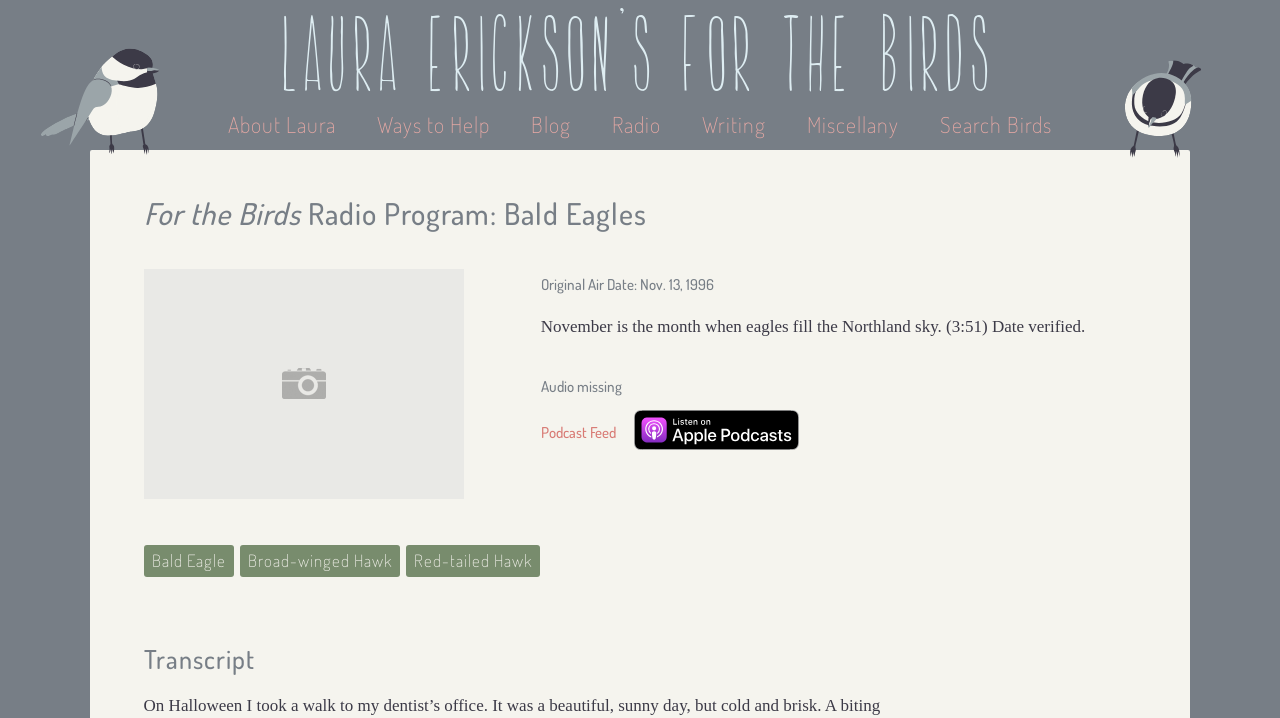What is the link below the image?
Provide a concise answer using a single word or phrase based on the image.

Podcast Feed